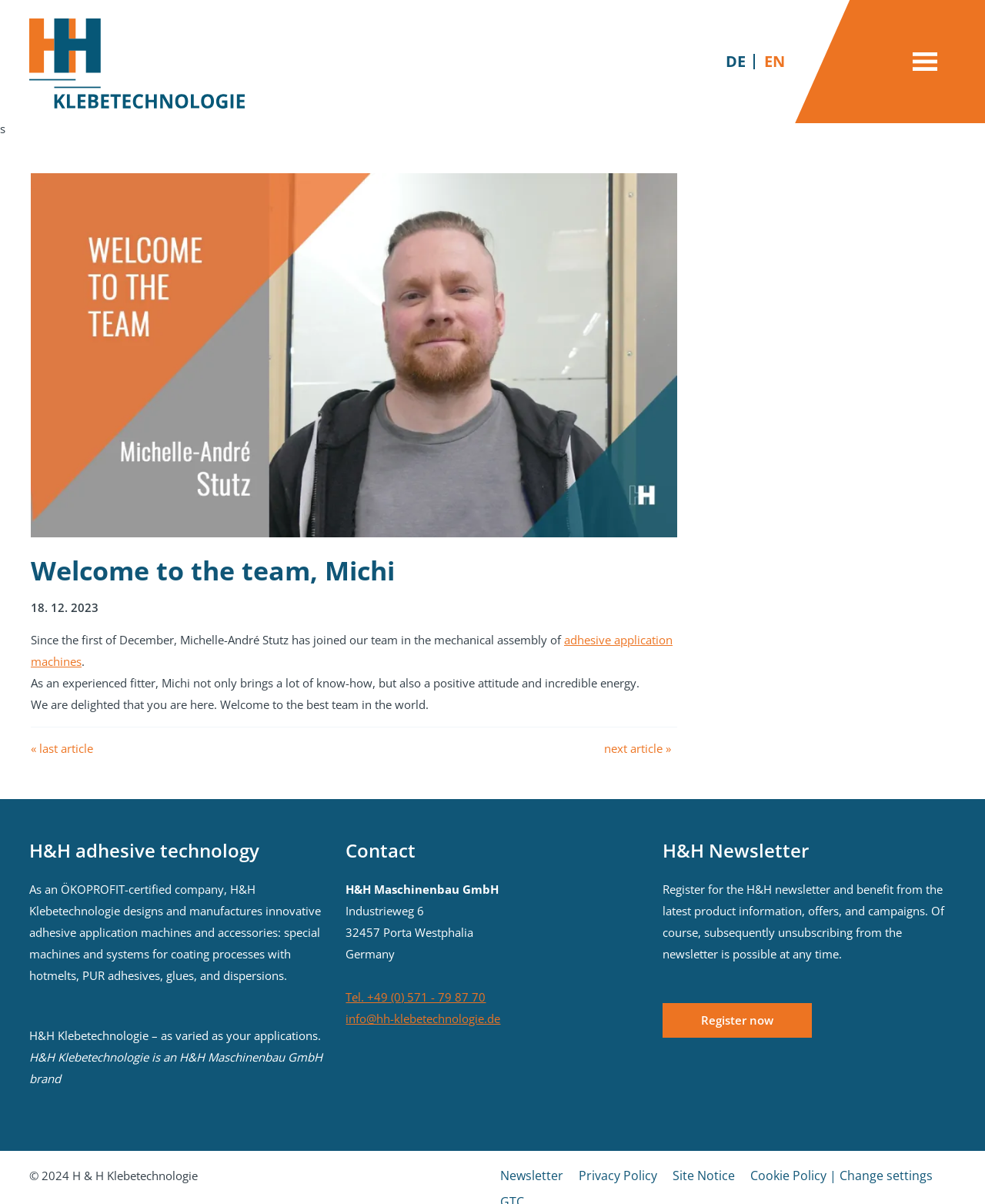Use a single word or phrase to answer the question: 
What is the copyright year of the webpage?

2024